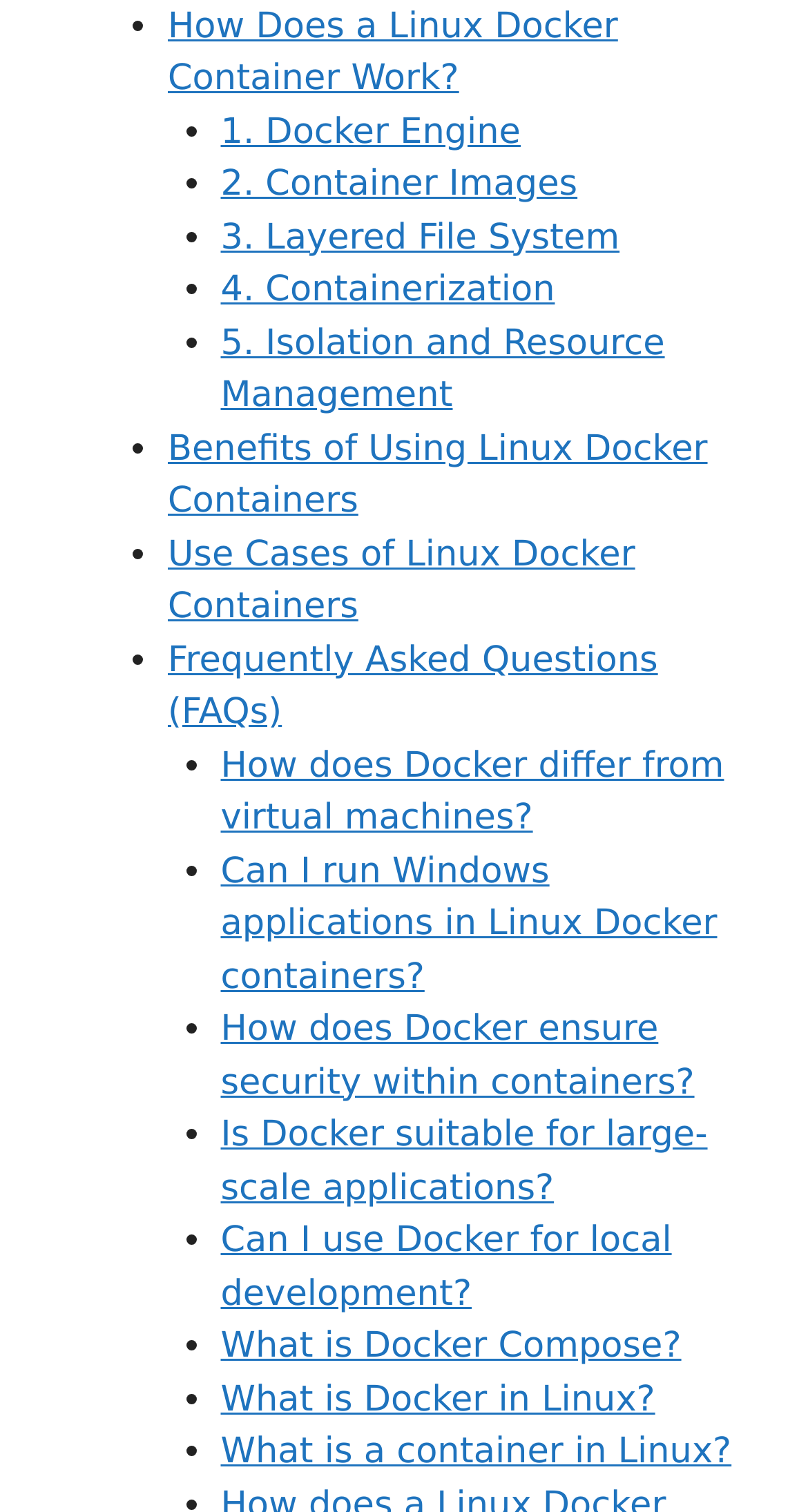What is the topic of the first link in the 'Use Cases of Linux Docker Containers' section?
Look at the image and respond with a one-word or short phrase answer.

Not available